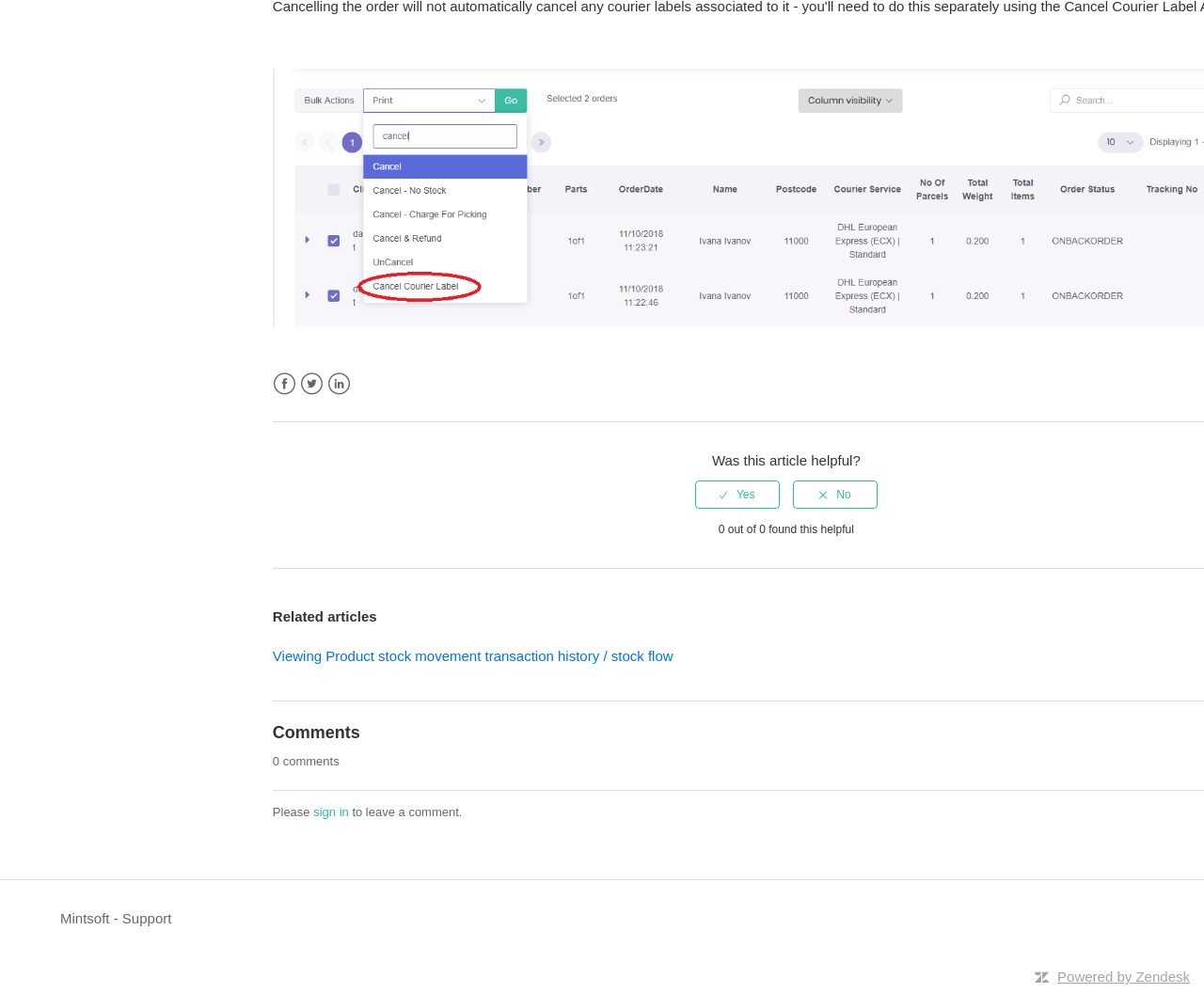Please provide a detailed answer to the question below based on the screenshot: 
What is the name of the support platform?

The link 'Powered by Zendesk' is displayed at the bottom of the page, indicating that the support platform is powered by Zendesk.